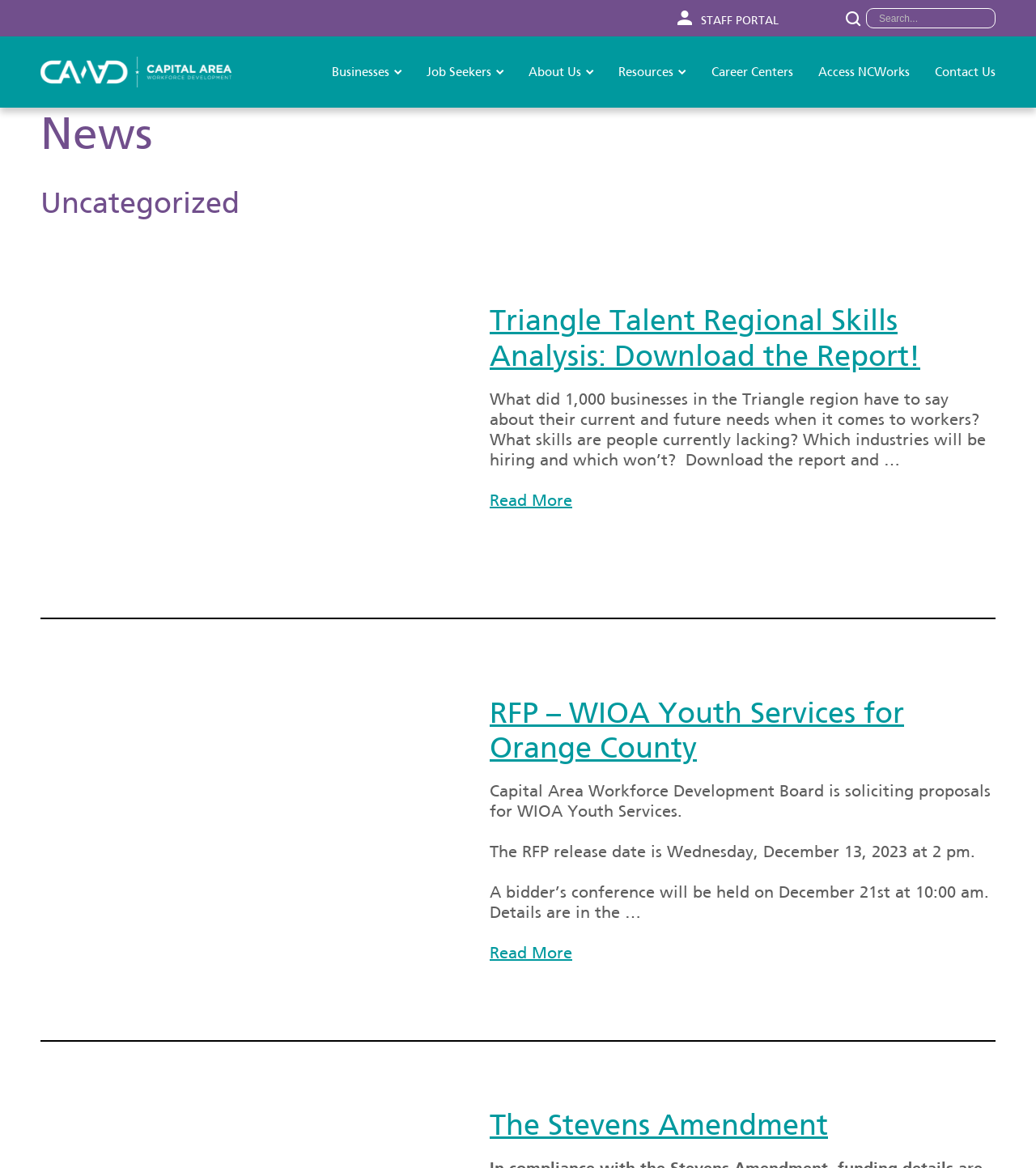Determine the bounding box coordinates of the target area to click to execute the following instruction: "Access NCWorks."

[0.79, 0.056, 0.878, 0.082]